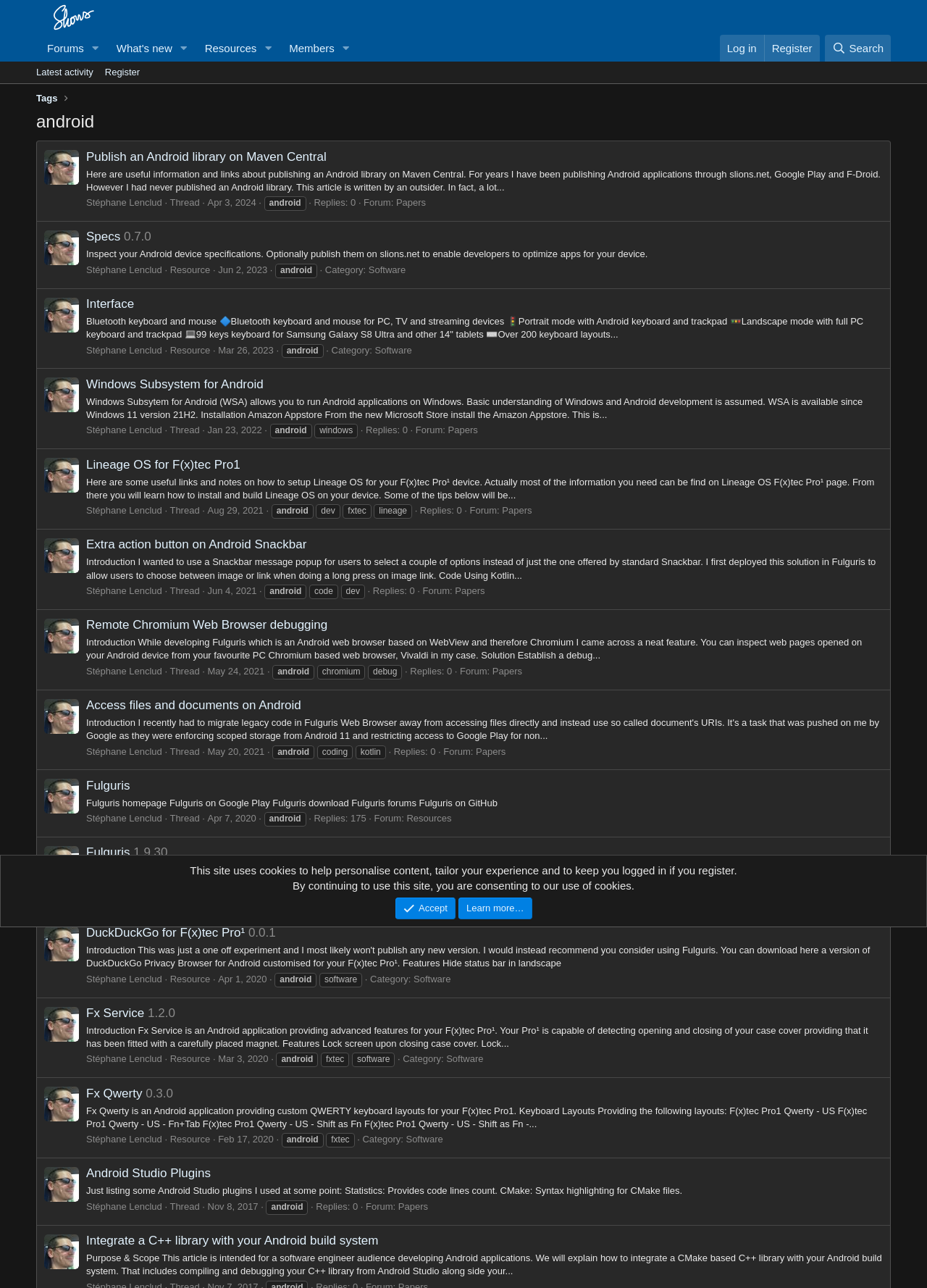Locate the bounding box coordinates of the item that should be clicked to fulfill the instruction: "Search for something".

None